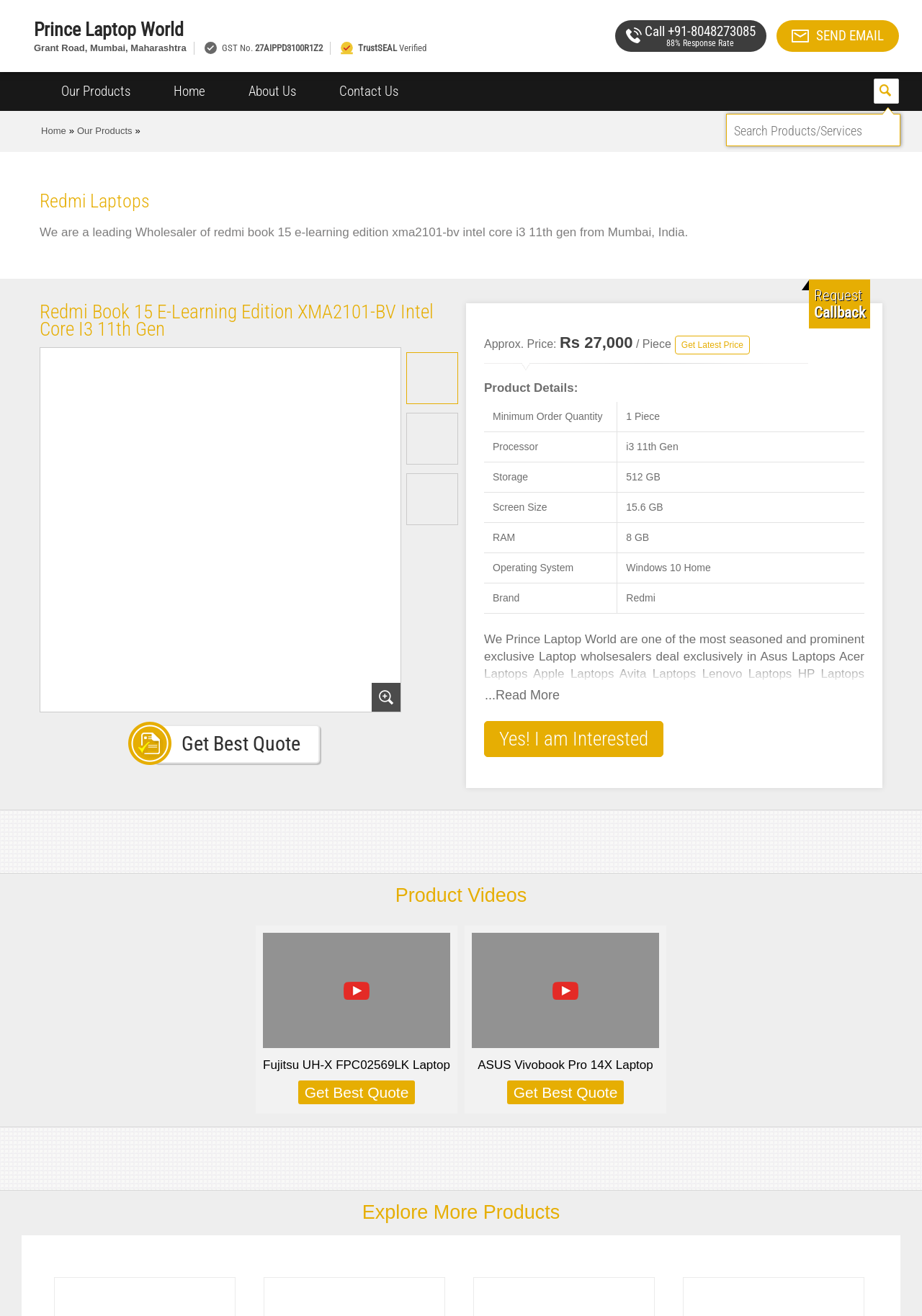What is the minimum order quantity for the Redmi Book 15 E-Learning Edition XMA2101-BV Intel Core I3 11th Gen?
Use the screenshot to answer the question with a single word or phrase.

1 Piece